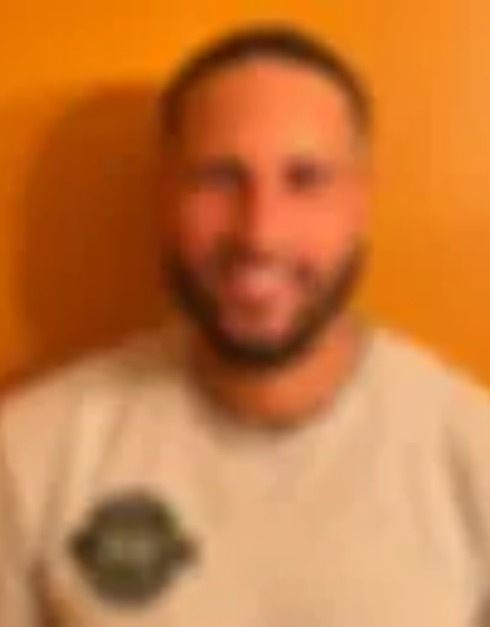What is the name of the company the person co-founded?
Carefully examine the image and provide a detailed answer to the question.

According to the caption, the person co-founded A&D Construction Services with his high school friend, Damarius Cruz, which suggests that A&D Construction Services is the name of the company.